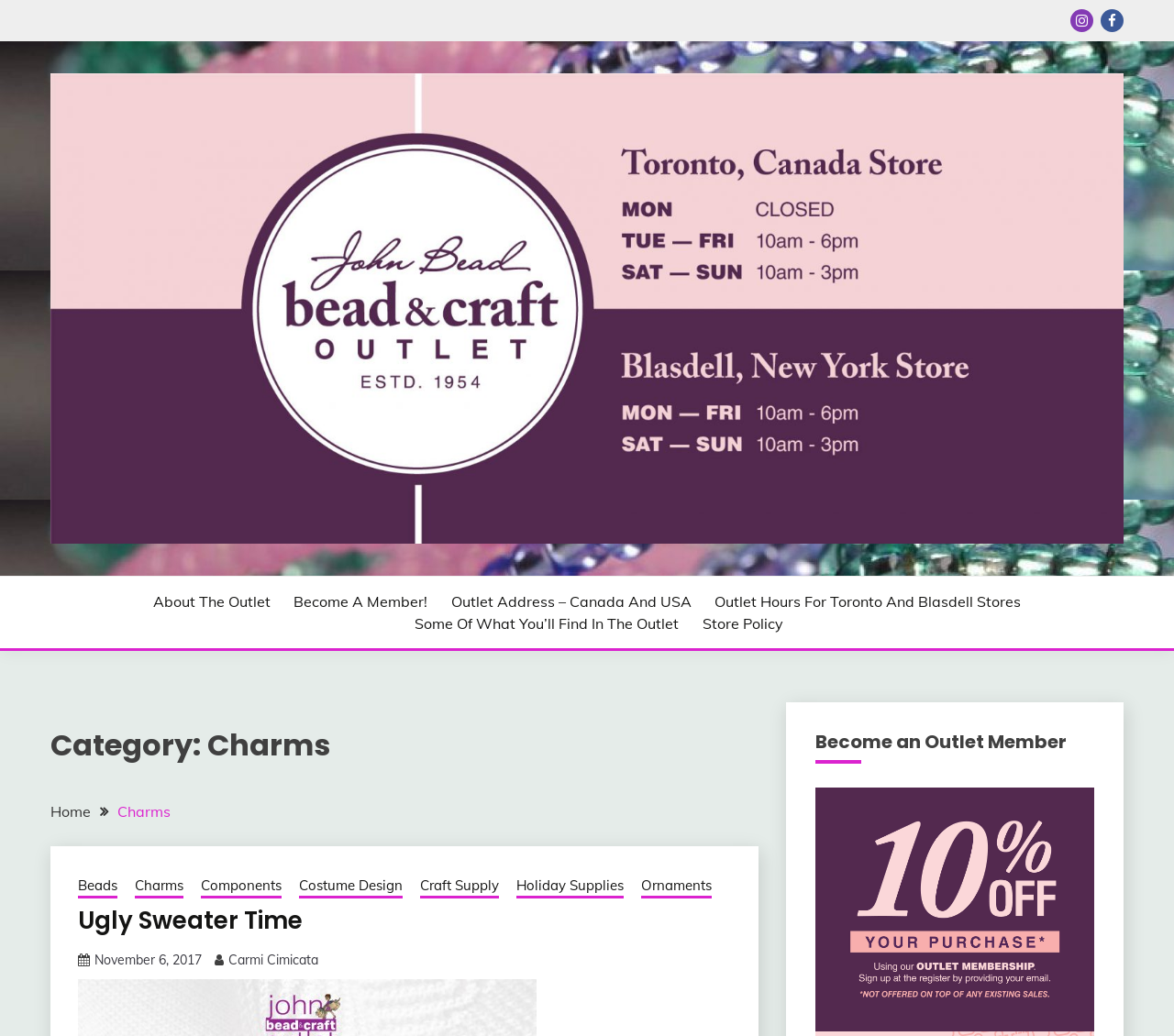Please determine the bounding box coordinates of the element's region to click for the following instruction: "Call the funeral home".

None